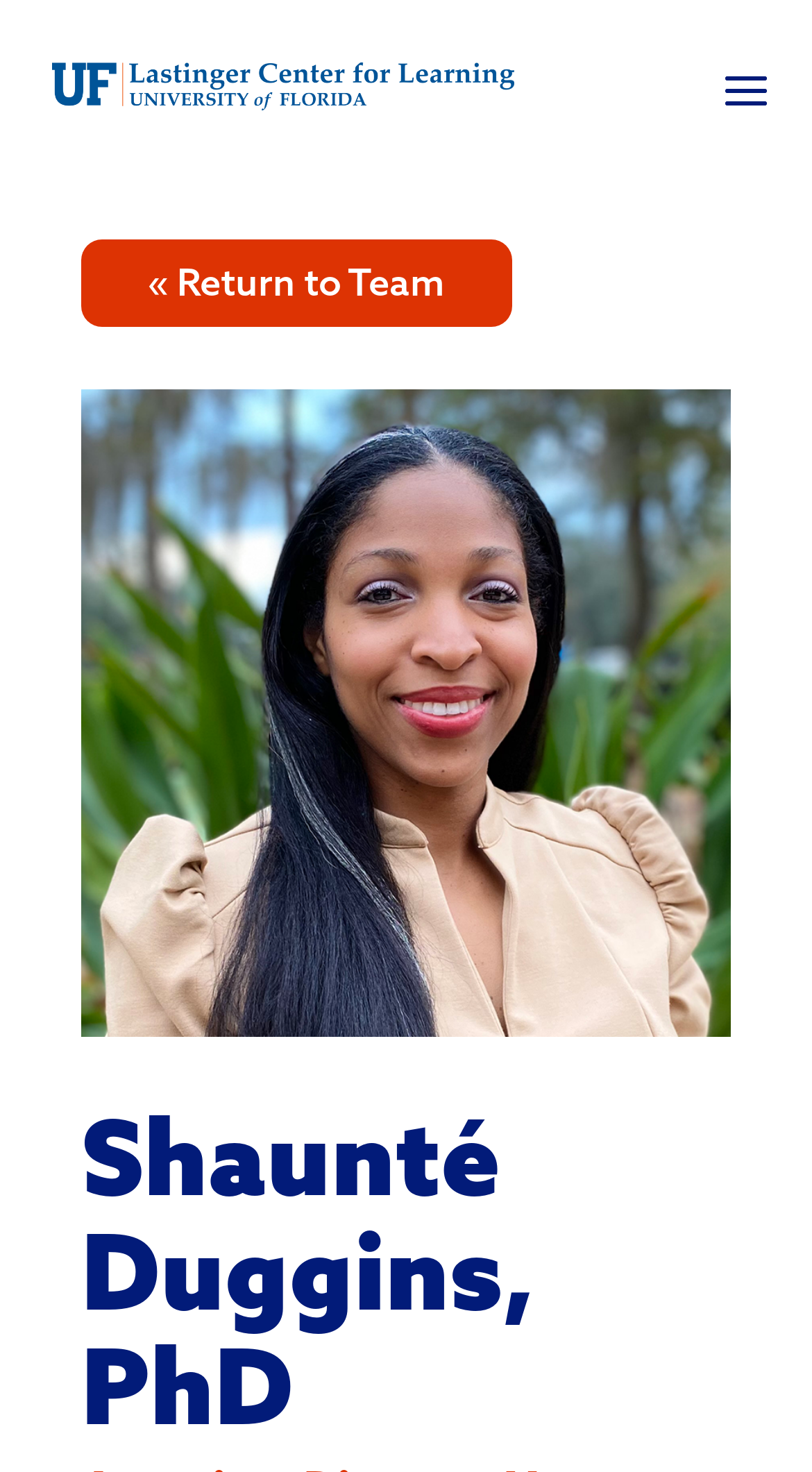Using the description "« Return to Team", locate and provide the bounding box of the UI element.

[0.1, 0.163, 0.631, 0.221]